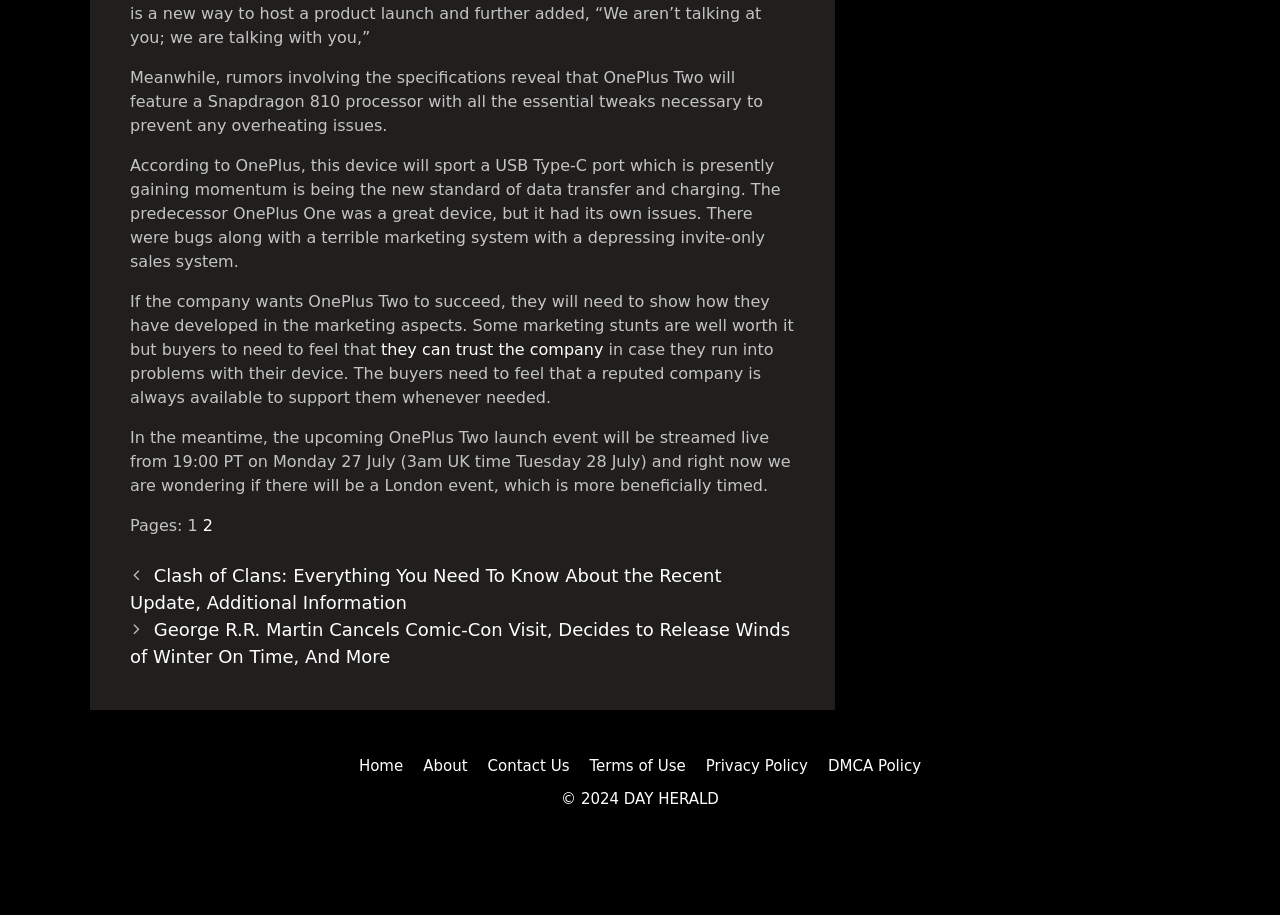Using the description: "Terms of Use", identify the bounding box of the corresponding UI element in the screenshot.

[0.461, 0.827, 0.536, 0.847]